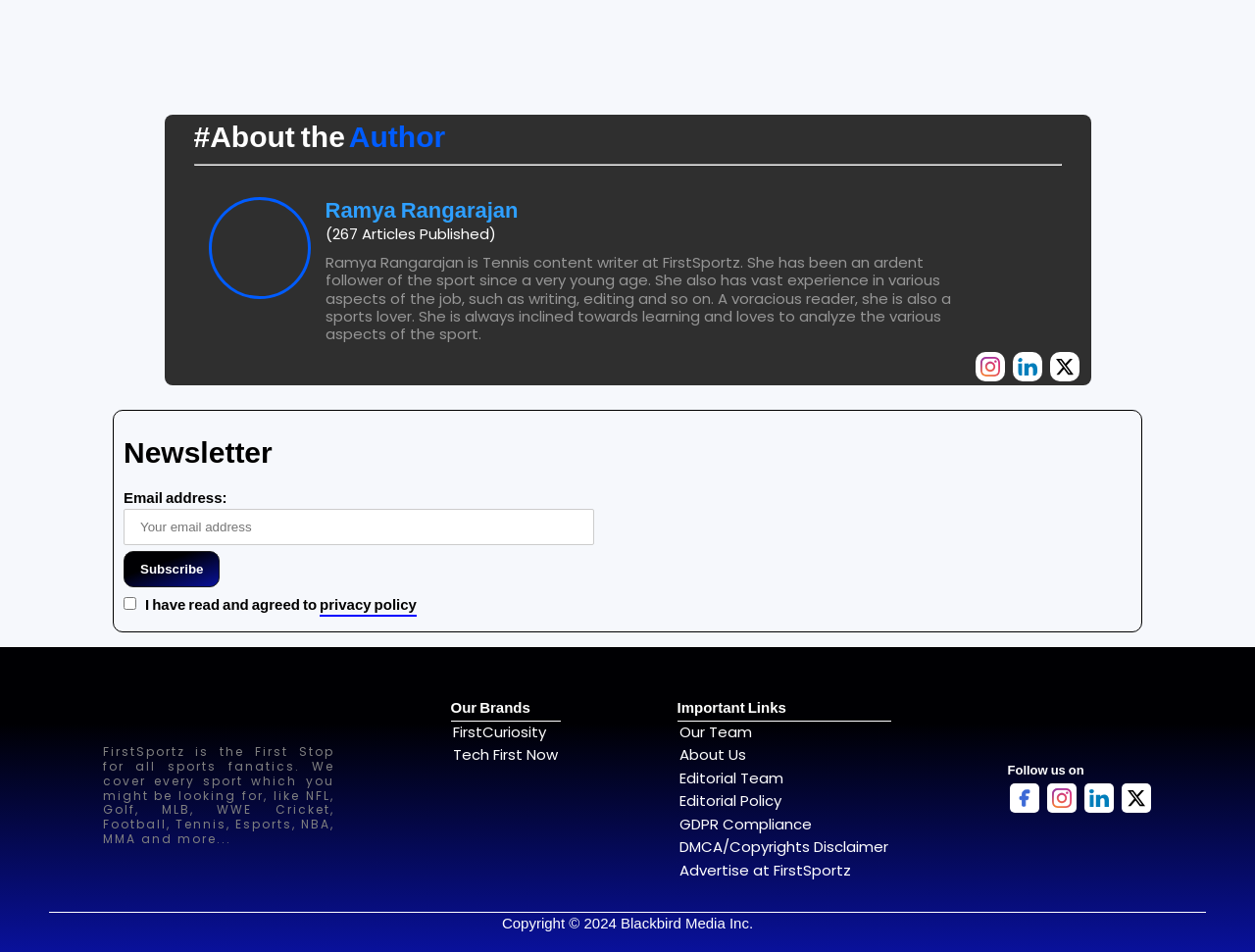Respond concisely with one word or phrase to the following query:
What is the year of copyright?

2024